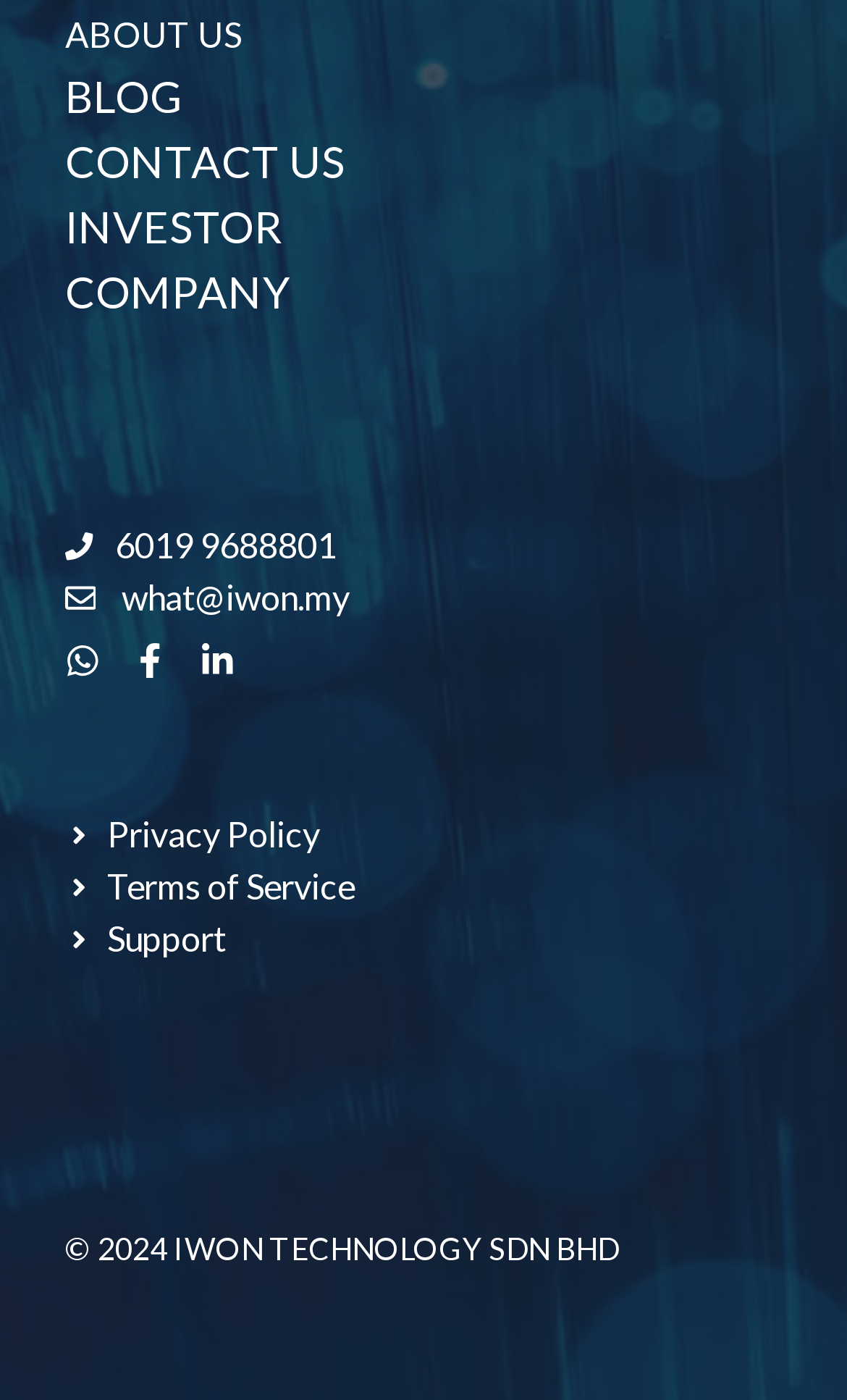Please identify the bounding box coordinates of the area that needs to be clicked to fulfill the following instruction: "contact us."

[0.077, 0.097, 0.408, 0.134]